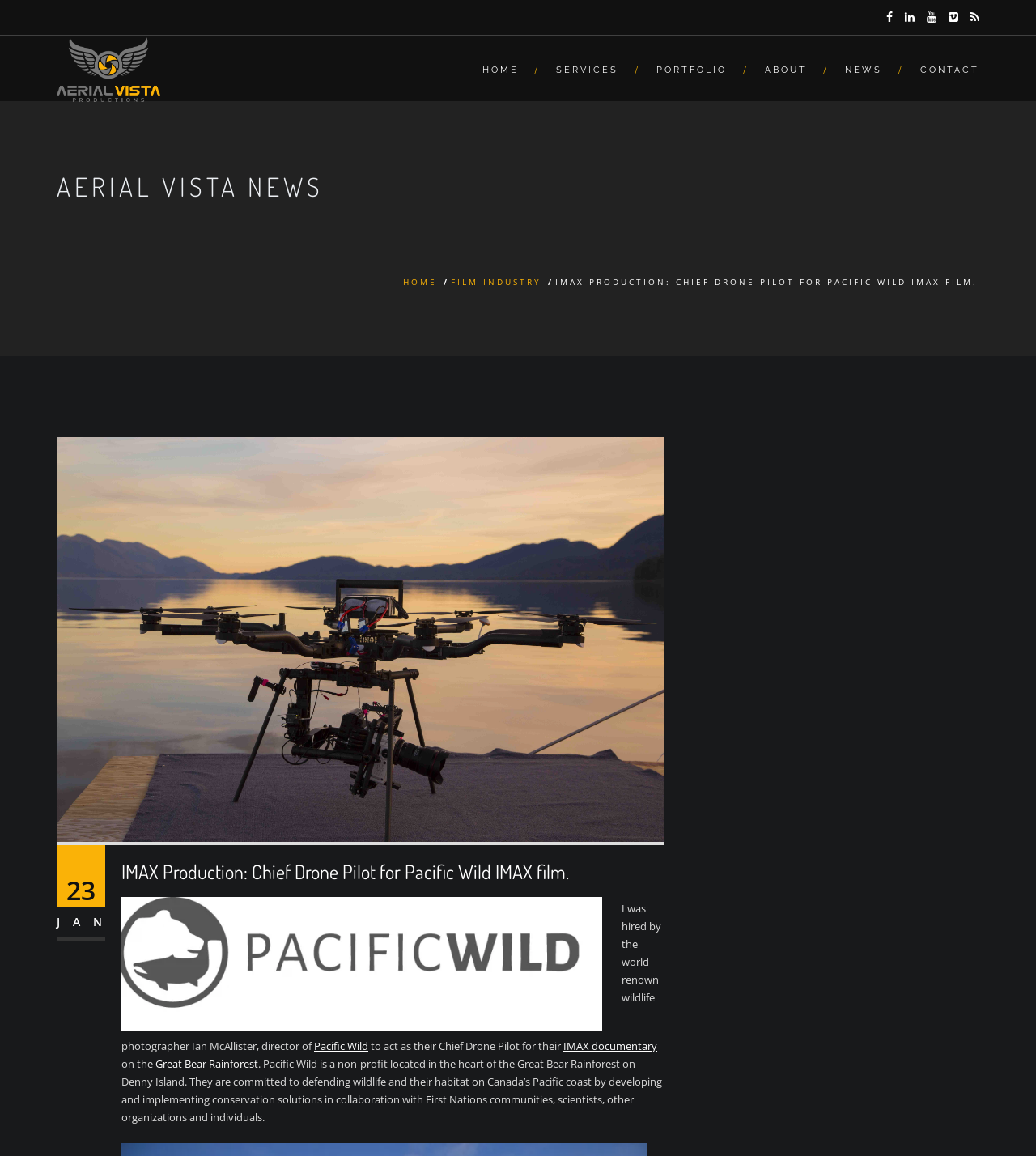What is the type of camera used in the IMAX production?
Provide a detailed and extensive answer to the question.

I found the type of camera used in the IMAX production by looking at the image caption with the text 'IMAX production RED WEAPON HELIUM'. This suggests that the camera used in the production is a RED WEAPON HELIUM.